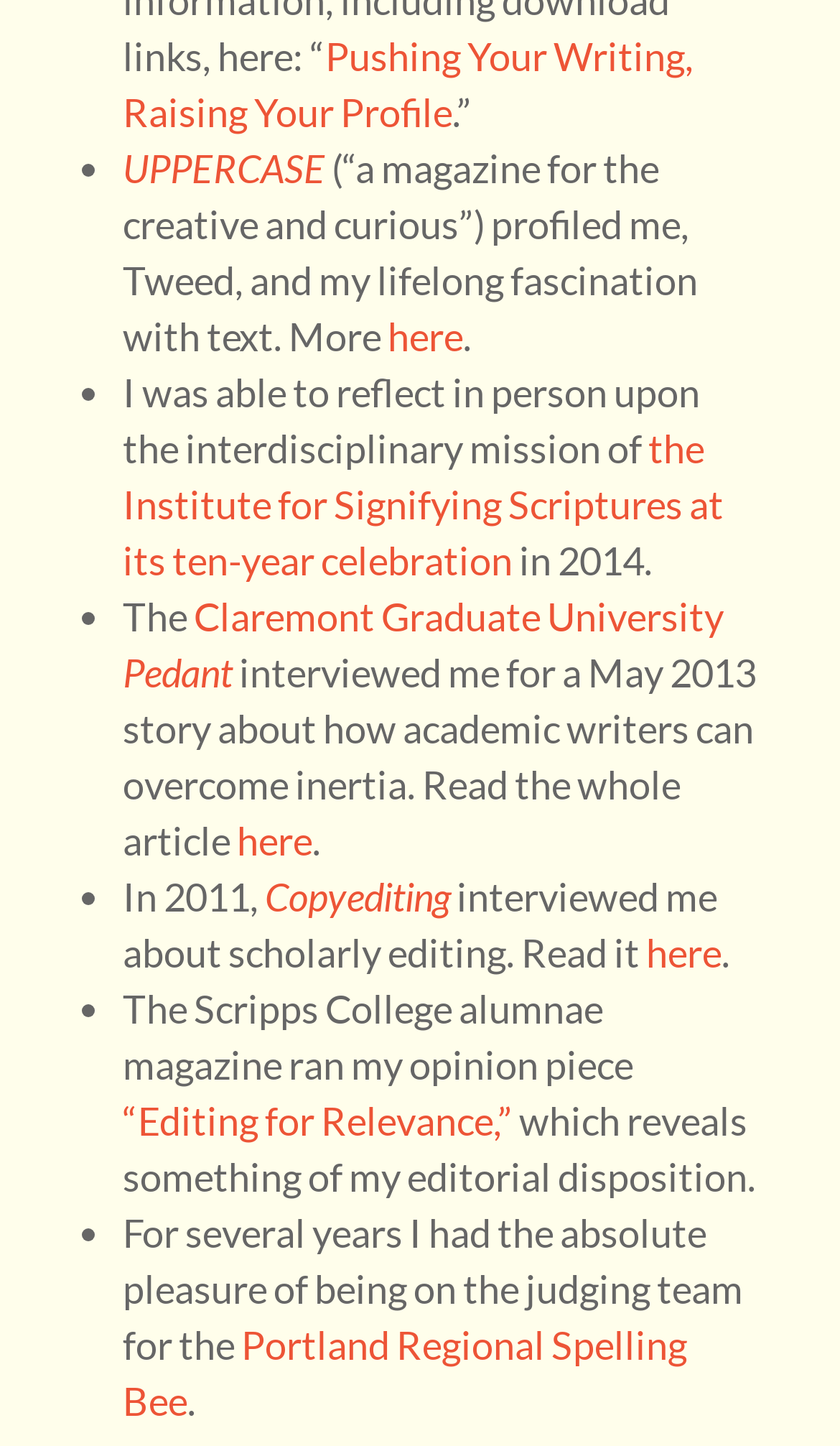Could you please study the image and provide a detailed answer to the question:
What is the name of the institute where the author reflected on its mission?

The author reflected on the interdisciplinary mission of the Institute for Signifying Scriptures at its ten-year celebration in 2014, as mentioned in the text.